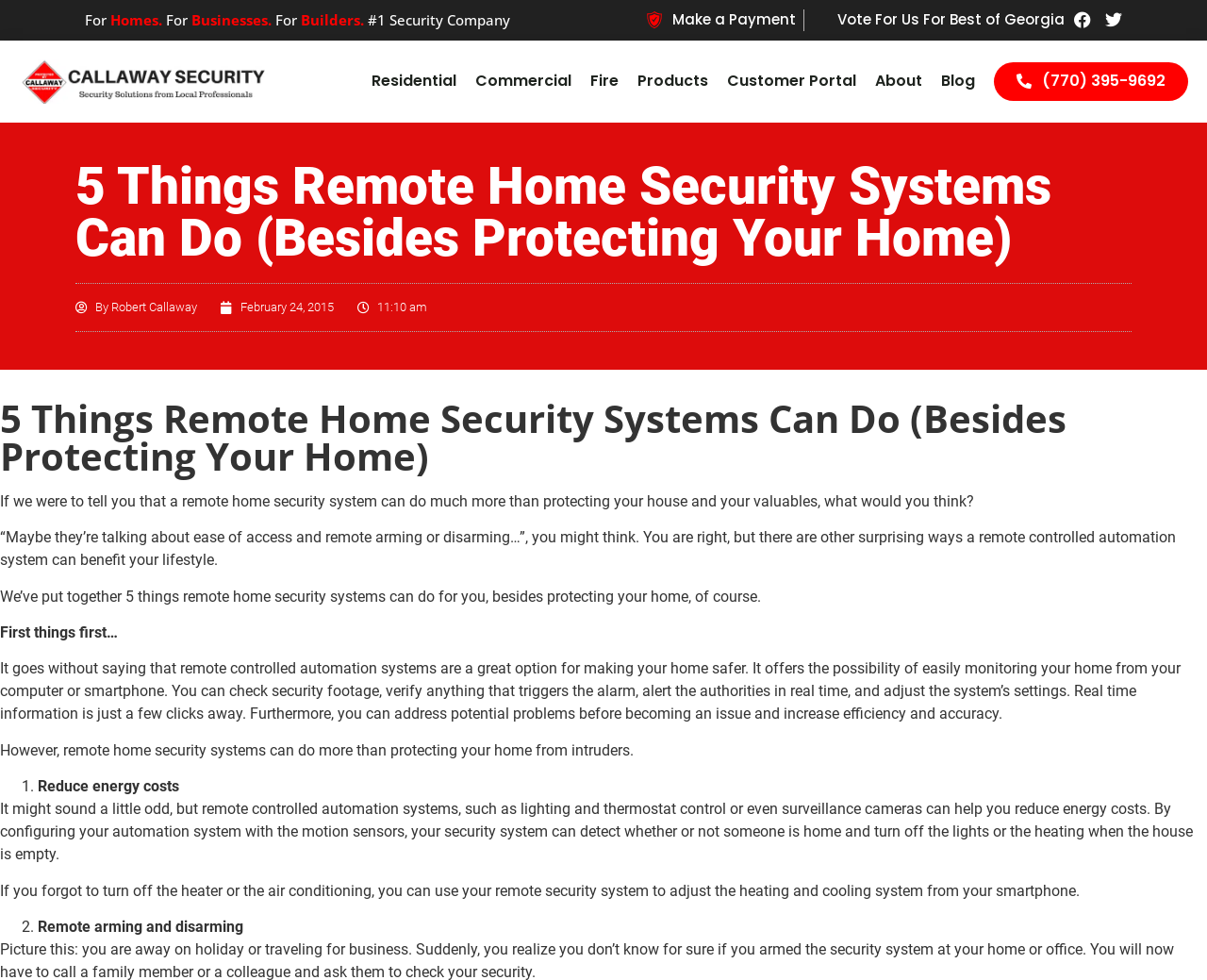Please determine the bounding box coordinates of the area that needs to be clicked to complete this task: 'Call the company'. The coordinates must be four float numbers between 0 and 1, formatted as [left, top, right, bottom].

[0.823, 0.063, 0.984, 0.103]